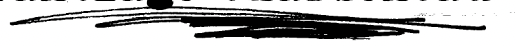Refer to the screenshot and answer the following question in detail:
What is the focal point of the composition?

According to the caption, the prominent dot adds a focal point to the overall composition, drawing the viewer's attention to a specific area of the design.